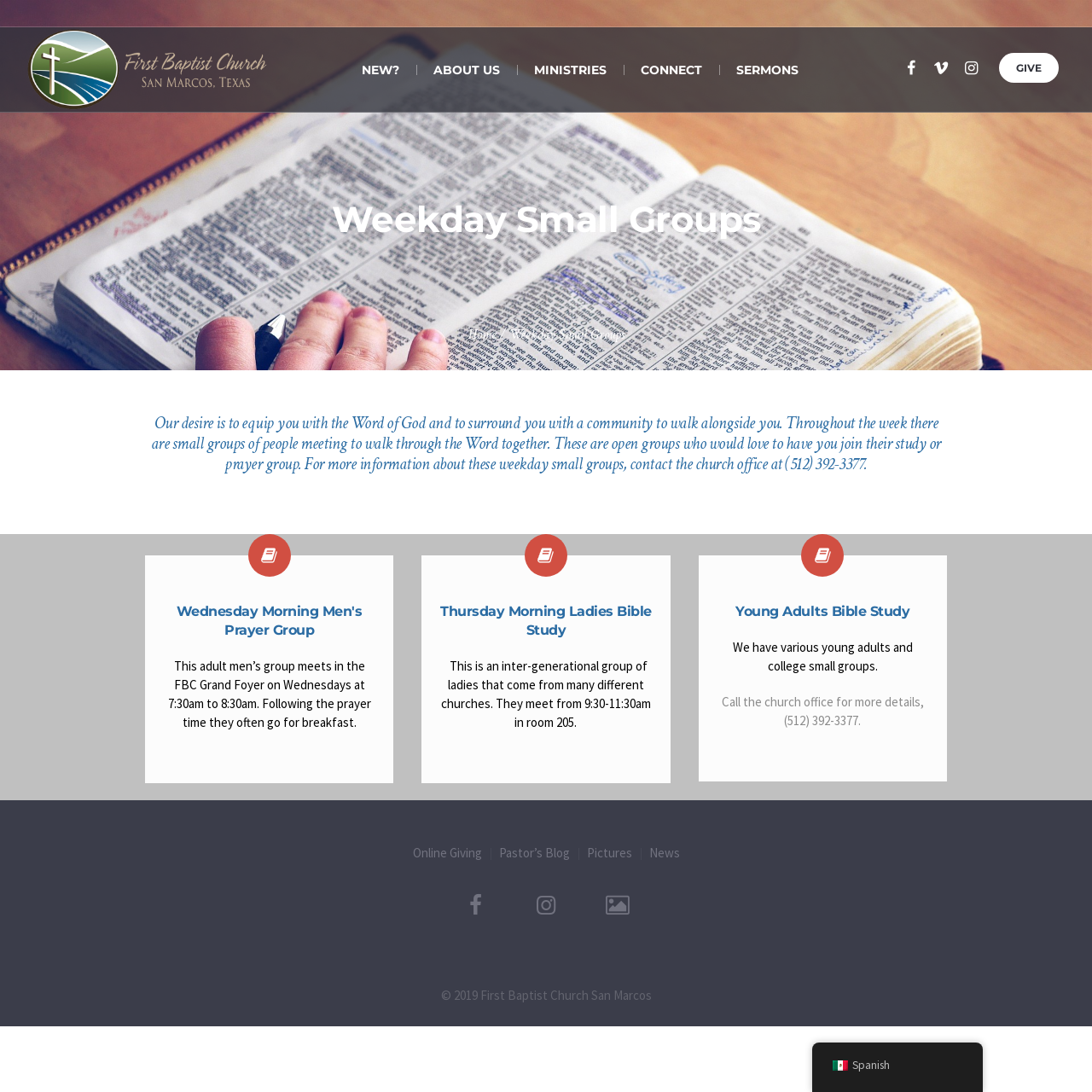Identify the bounding box coordinates of the section to be clicked to complete the task described by the following instruction: "Visit the NEW? page". The coordinates should be four float numbers between 0 and 1, formatted as [left, top, right, bottom].

[0.315, 0.025, 0.381, 0.102]